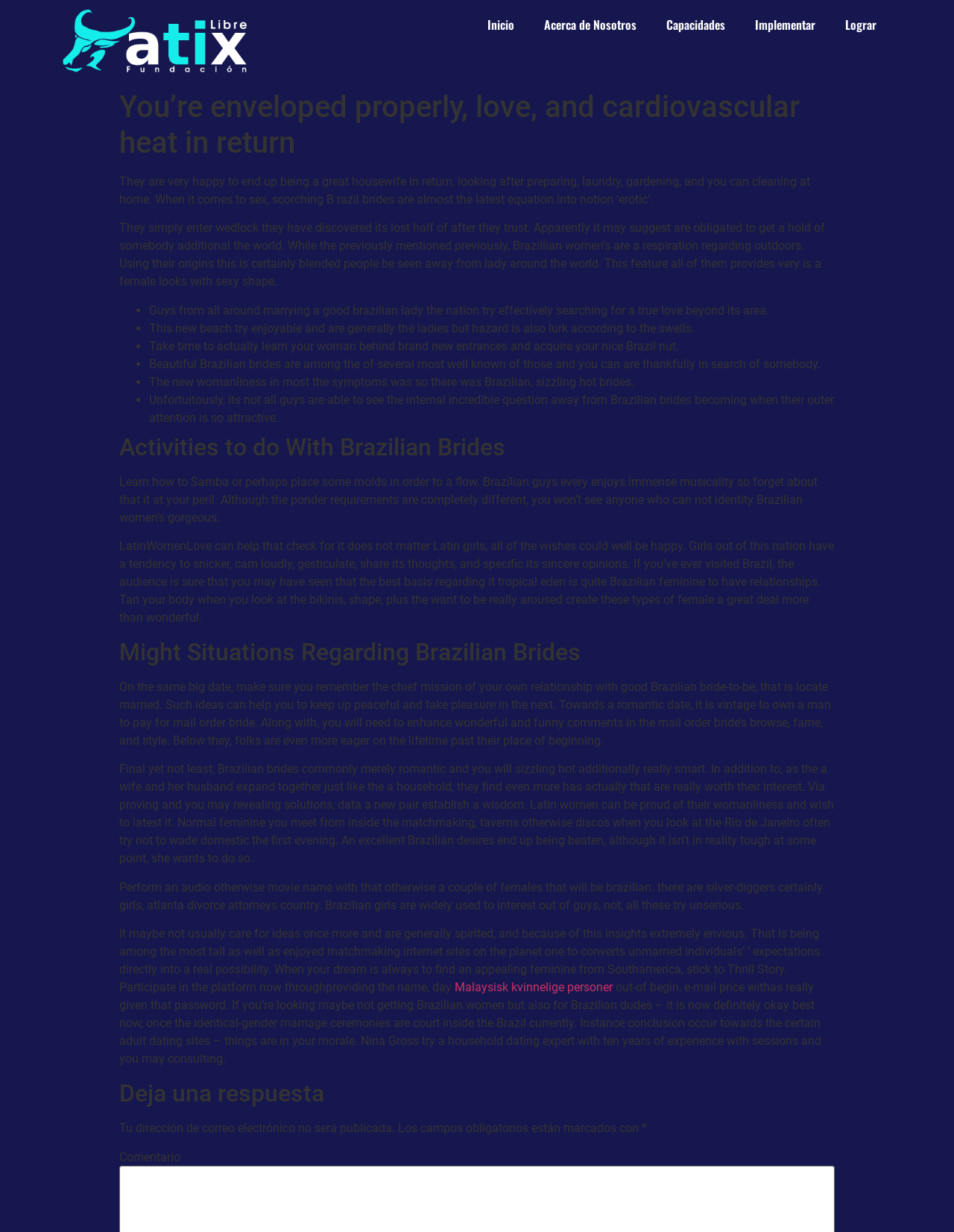What is the purpose of the webpage?
Could you answer the question in a detailed manner, providing as much information as possible?

Based on the webpage content, it seems that the purpose is to provide information and guidance on dating and relationships with Brazilian brides. The webpage offers tips, advice, and insights on how to approach and interact with Brazilian women, suggesting that its primary purpose is to facilitate romantic connections.